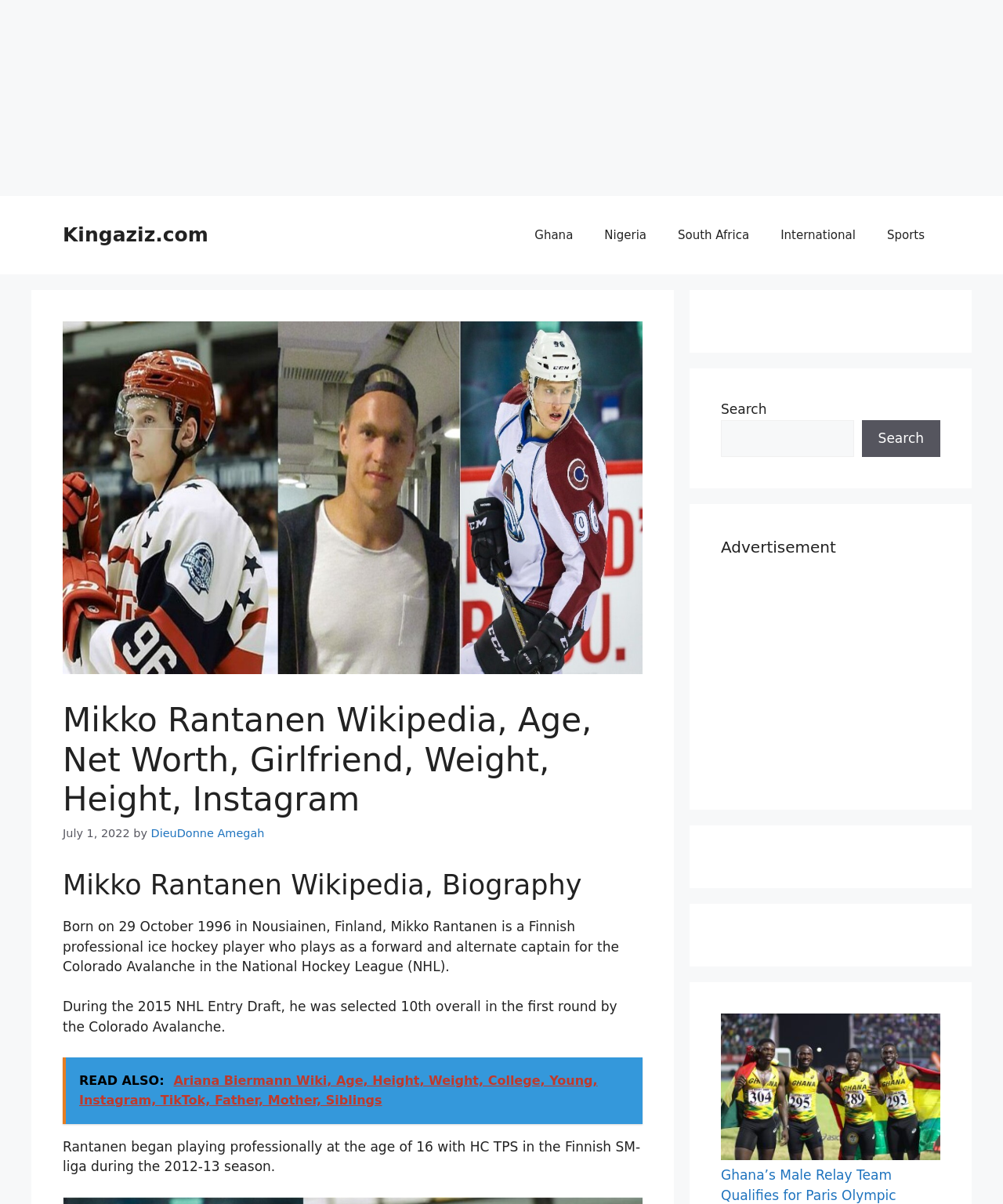Elaborate on the different components and information displayed on the webpage.

The webpage is about Mikko Rantanen, a Finnish professional ice hockey player. At the top, there is a banner with a link to "Kingaziz.com" on the left side. Below the banner, there is a navigation menu with links to "Ghana", "Nigeria", "South Africa", "International", and "Sports".

The main content of the webpage is divided into sections. The first section has a heading that reads "Mikko Rantanen Wikipedia, Age, Net Worth, Girlfriend, Weight, Height, Instagram" and is followed by a time stamp "July 1, 2022" and a link to the author "DieuDonne Amegah". 

Below this section, there is a biography of Mikko Rantanen, which describes his birthplace, profession, and teams he has played for. The biography is divided into paragraphs, with the first paragraph describing his early life and profession, and the second paragraph describing his selection in the 2015 NHL Entry Draft.

There is also a link to a related article about Ariana Biermann and another paragraph describing Rantanen's professional career. 

On the right side of the webpage, there are several complementary sections, including a search bar with a button, an advertisement section, and several links to other news articles, including one with an image about Ghana's Male Relay Team qualifying for the Paris Olympic Games.